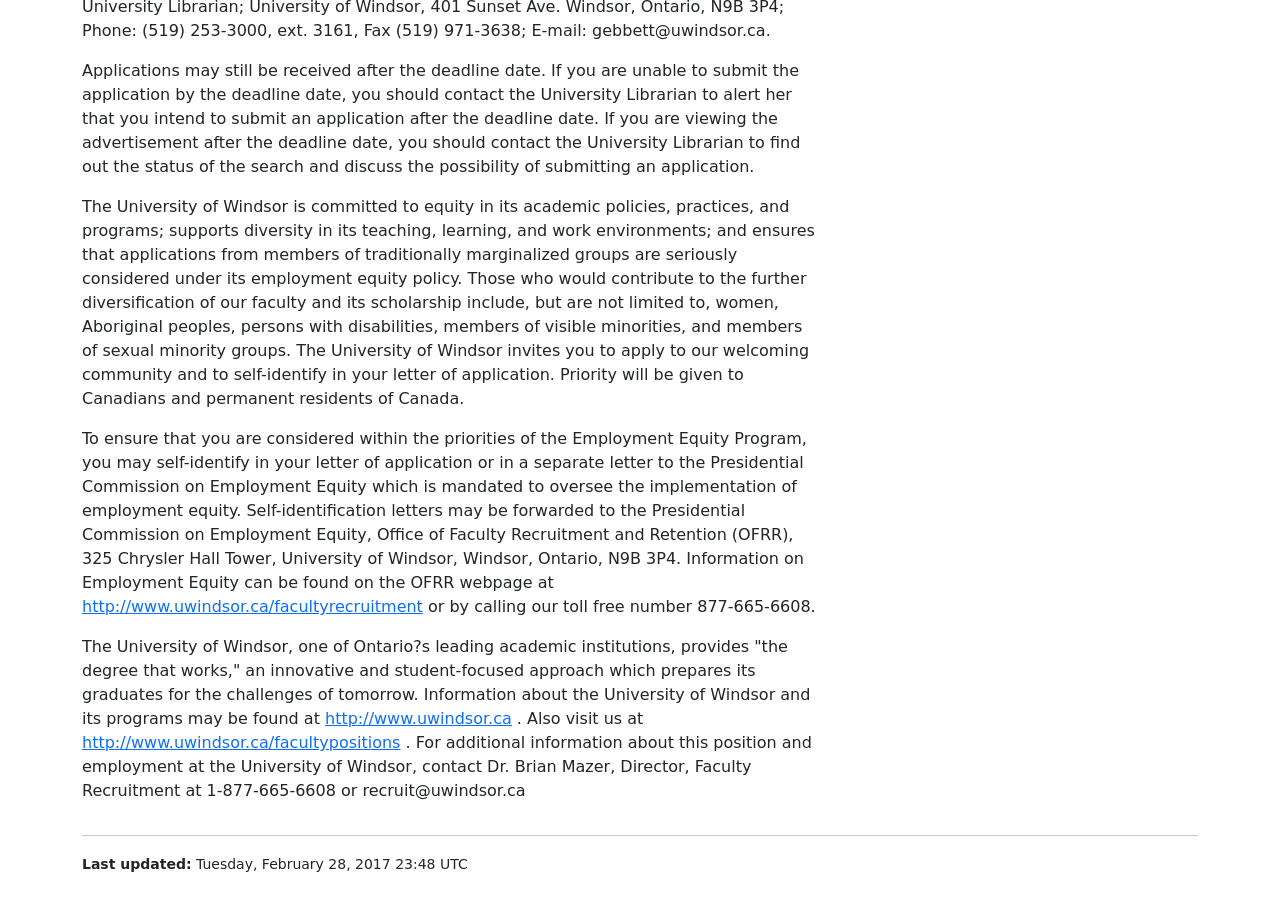Please provide the bounding box coordinate of the region that matches the element description: Powered by WordPress. Coordinates should be in the format (top-left x, top-left y, bottom-right x, bottom-right y) and all values should be between 0 and 1.

None